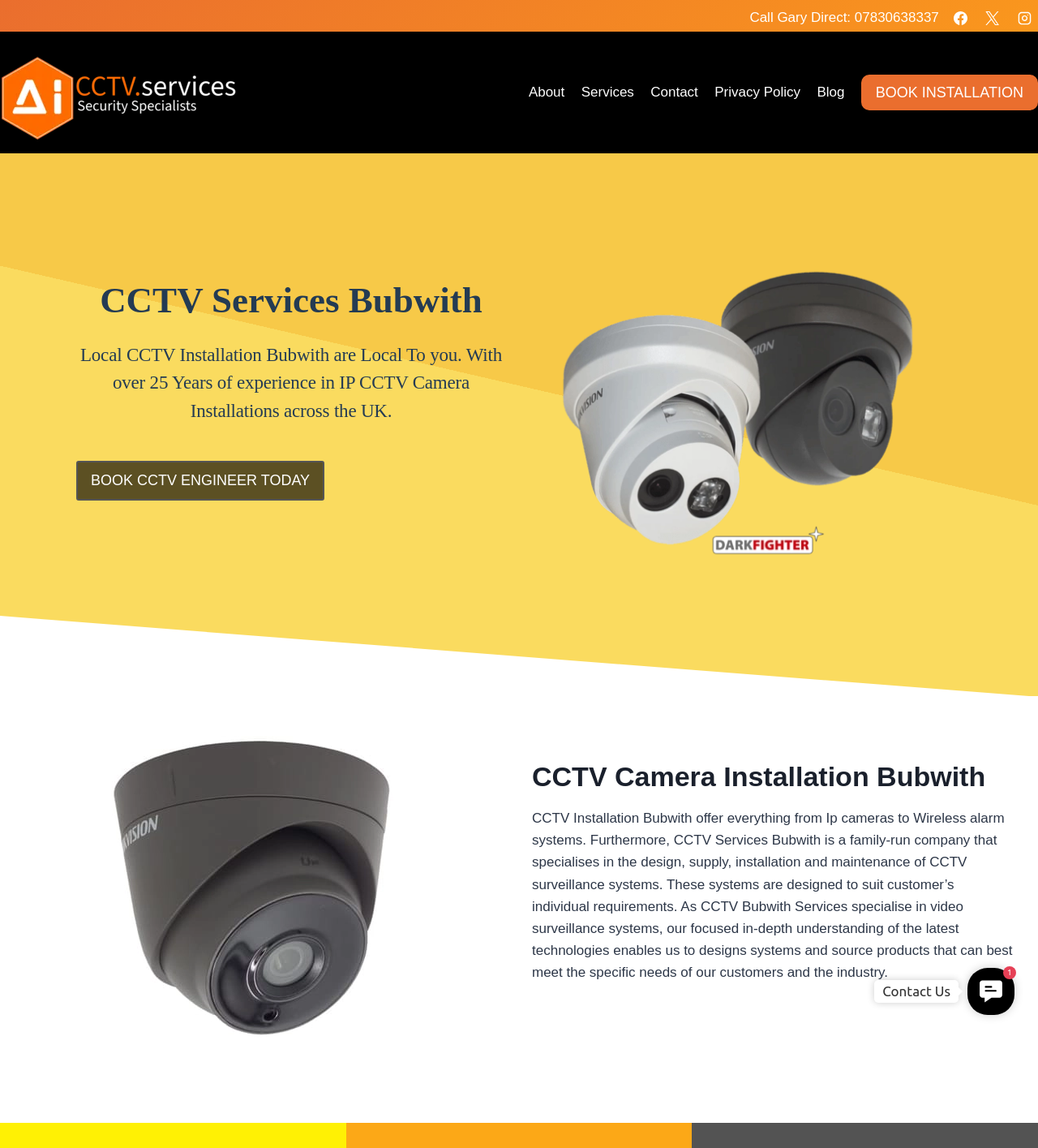Pinpoint the bounding box coordinates of the clickable area needed to execute the instruction: "Enter your email". The coordinates should be specified as four float numbers between 0 and 1, i.e., [left, top, right, bottom].

None